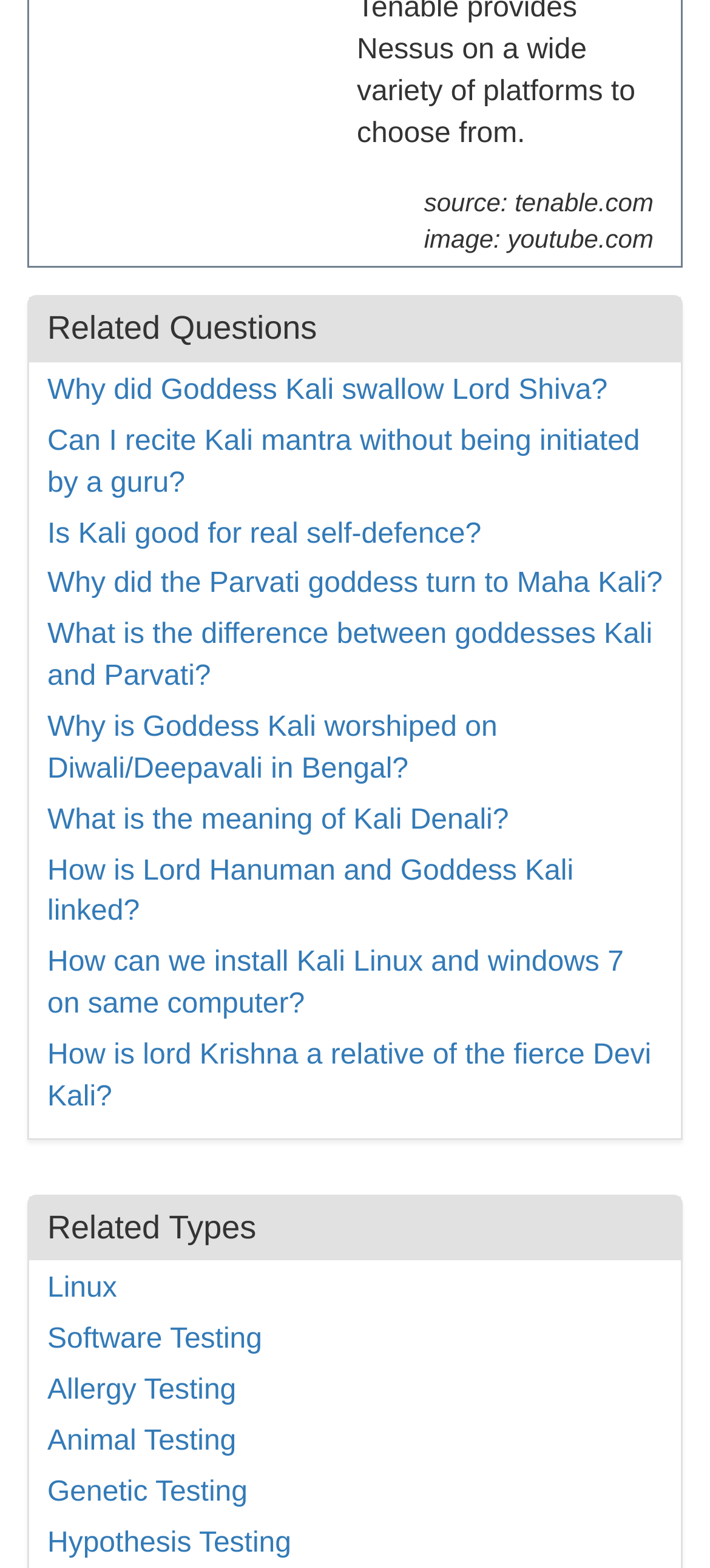Please find the bounding box for the UI component described as follows: "tenable.com".

[0.725, 0.119, 0.921, 0.138]